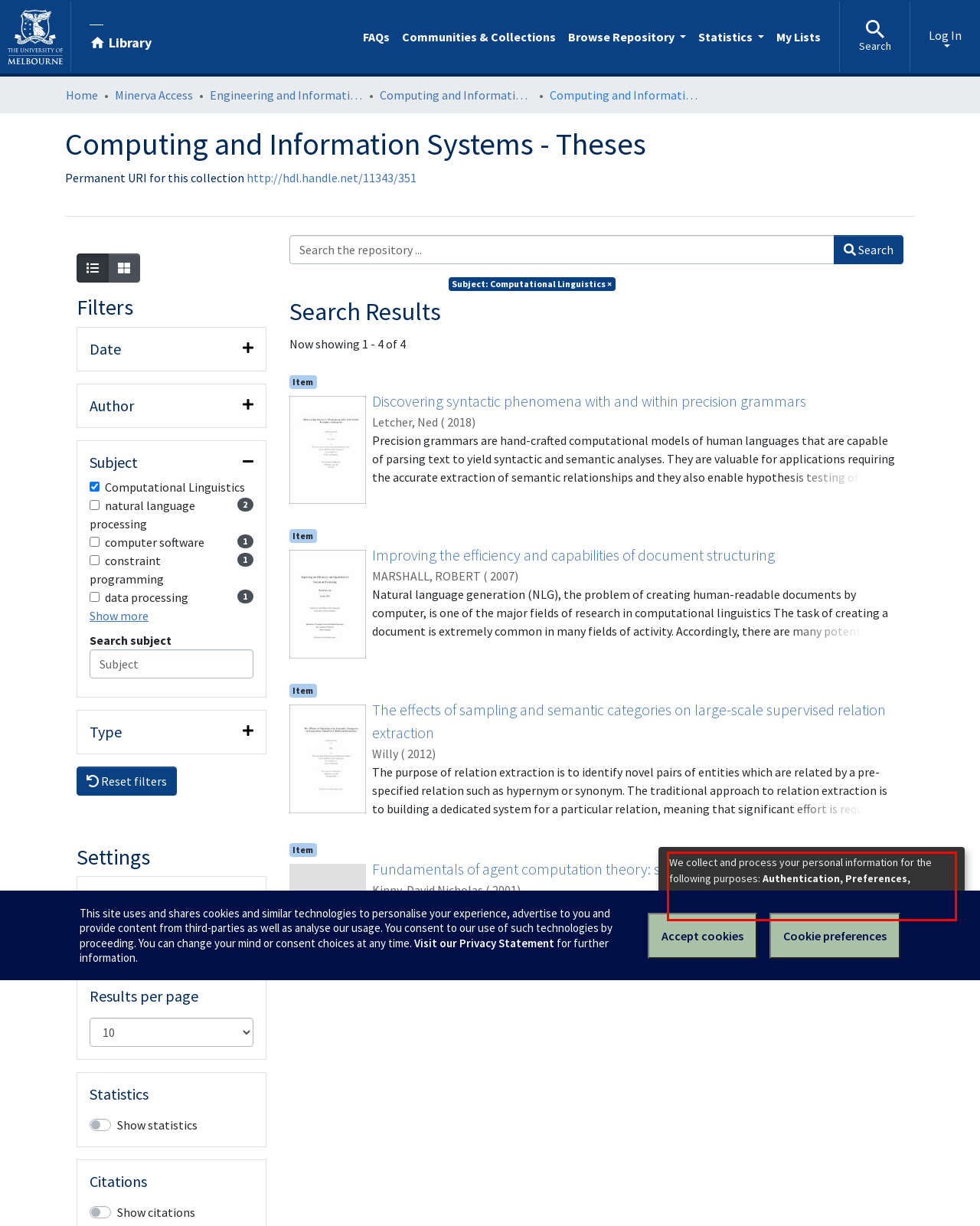Using the provided screenshot, read and generate the text content within the red-bordered area.

We collect and process your personal information for the following purposes: Authentication, Preferences, Acknowledgement and Statistics. To learn more, please read our privacy policy.